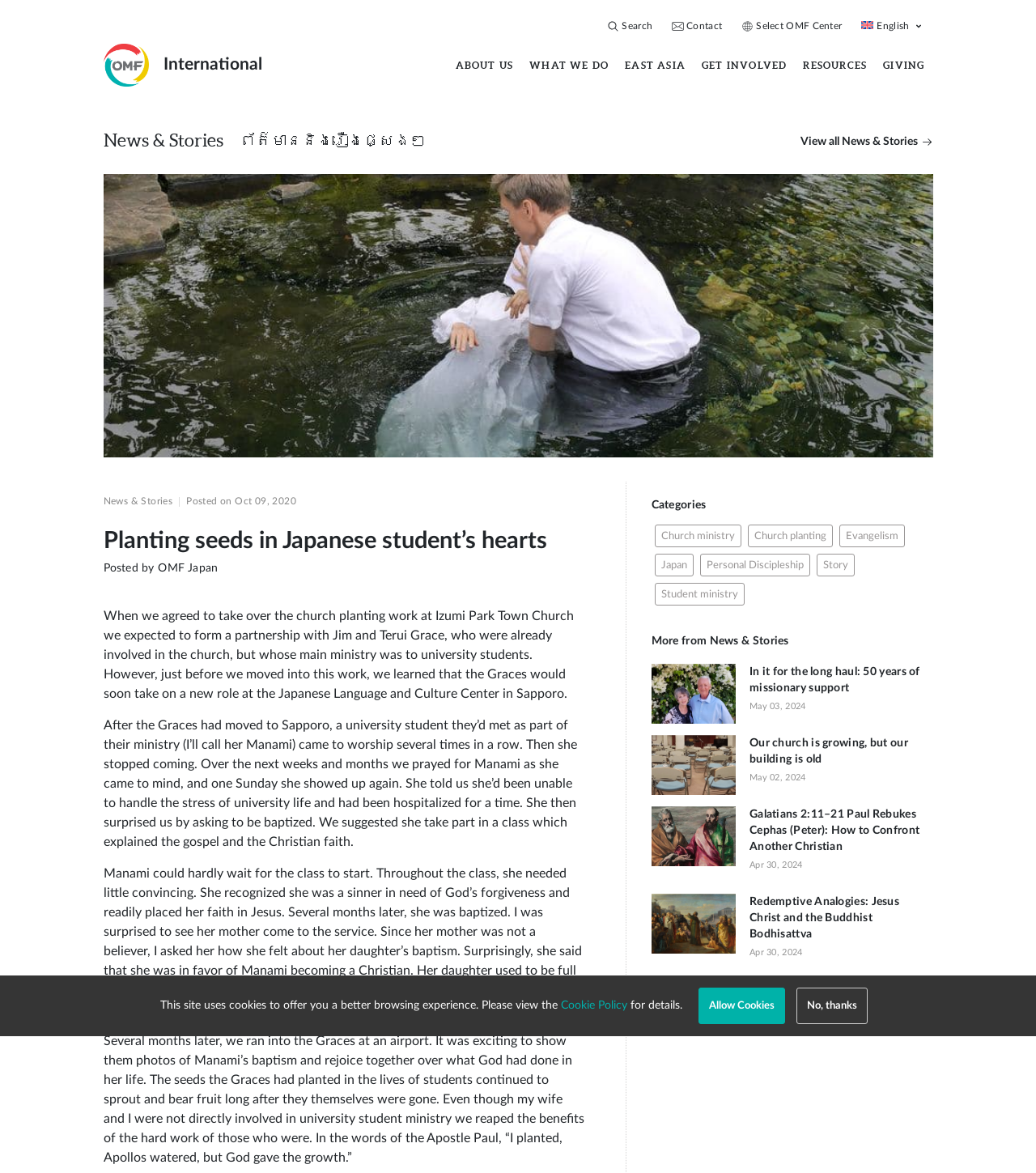Determine the bounding box coordinates for the area that should be clicked to carry out the following instruction: "View all News & Stories".

[0.772, 0.117, 0.9, 0.127]